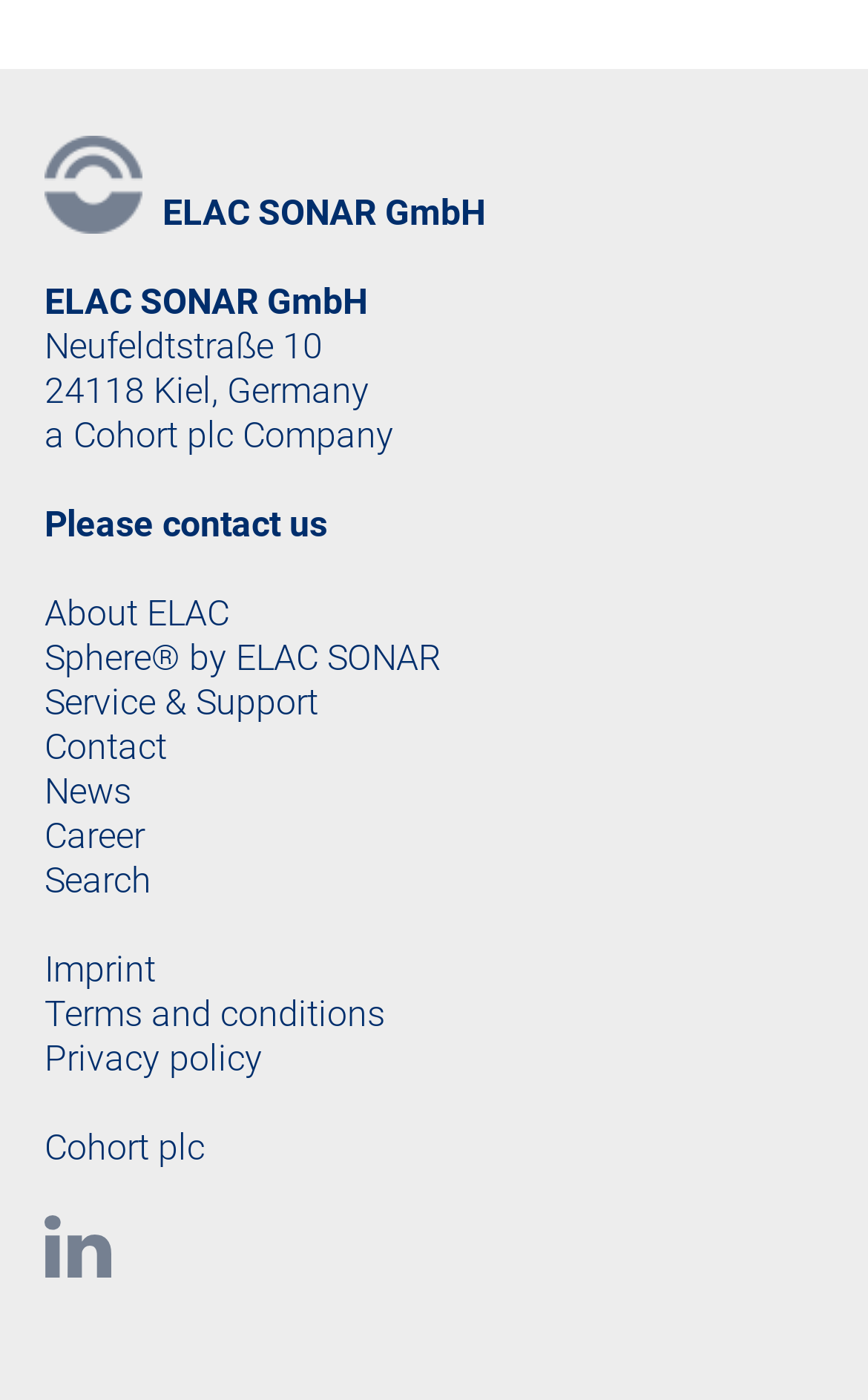Specify the bounding box coordinates of the element's area that should be clicked to execute the given instruction: "go to about ELAC". The coordinates should be four float numbers between 0 and 1, i.e., [left, top, right, bottom].

[0.051, 0.423, 0.264, 0.453]